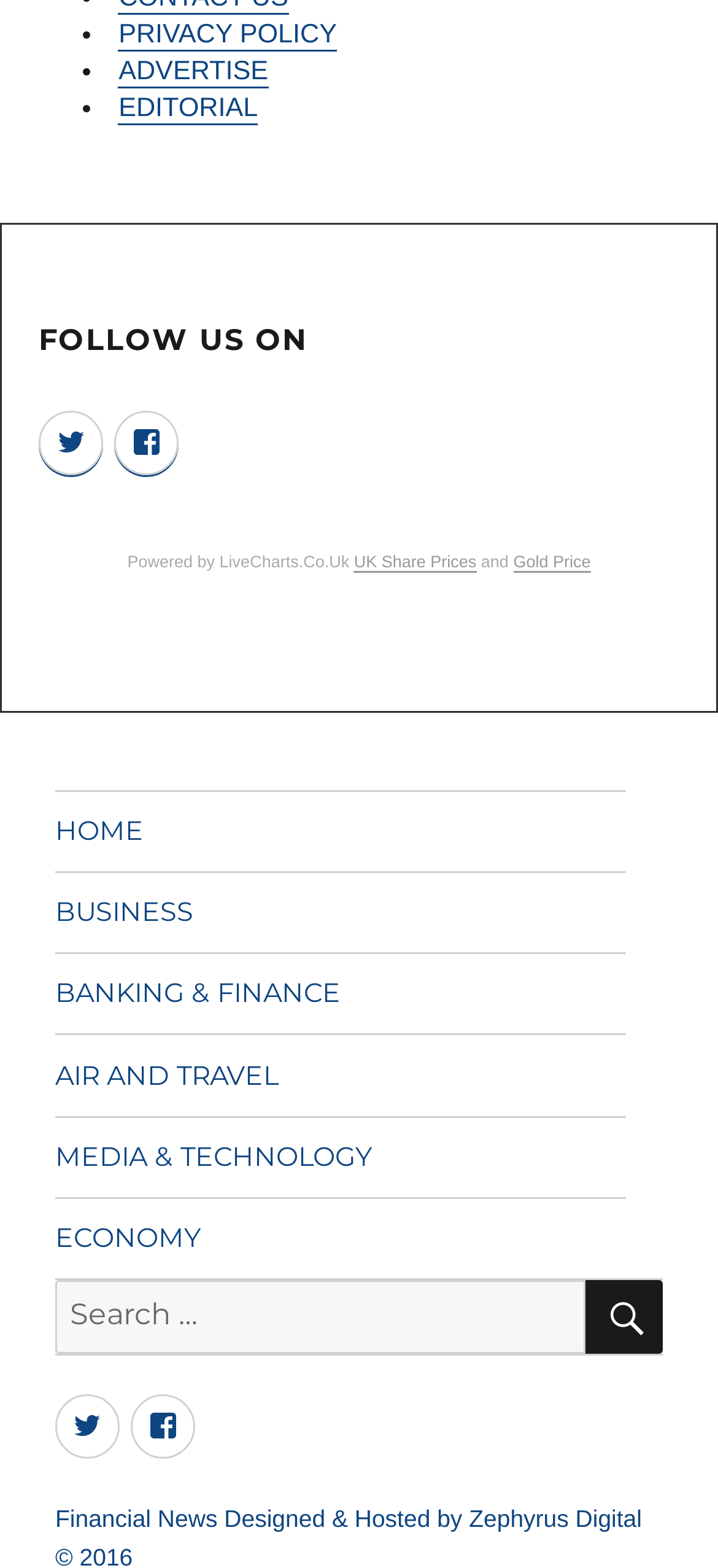Consider the image and give a detailed and elaborate answer to the question: 
What is the text at the bottom of the webpage?

I looked at the bottom of the webpage and found a link element with the label 'Financial News'.